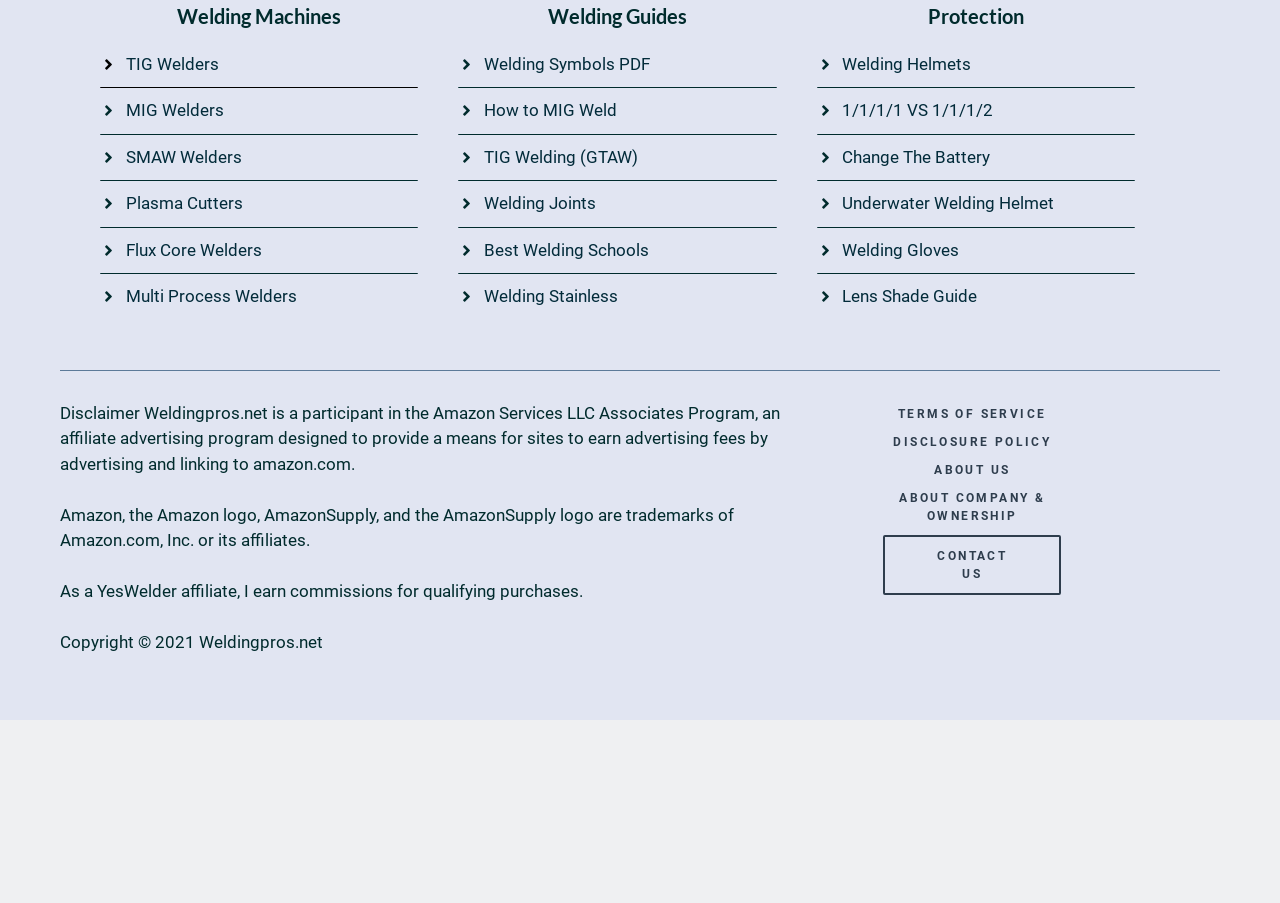Identify the bounding box of the UI element described as follows: "About Company & Ownership". Provide the coordinates as four float numbers in the range of 0 to 1 [left, top, right, bottom].

[0.69, 0.541, 0.829, 0.592]